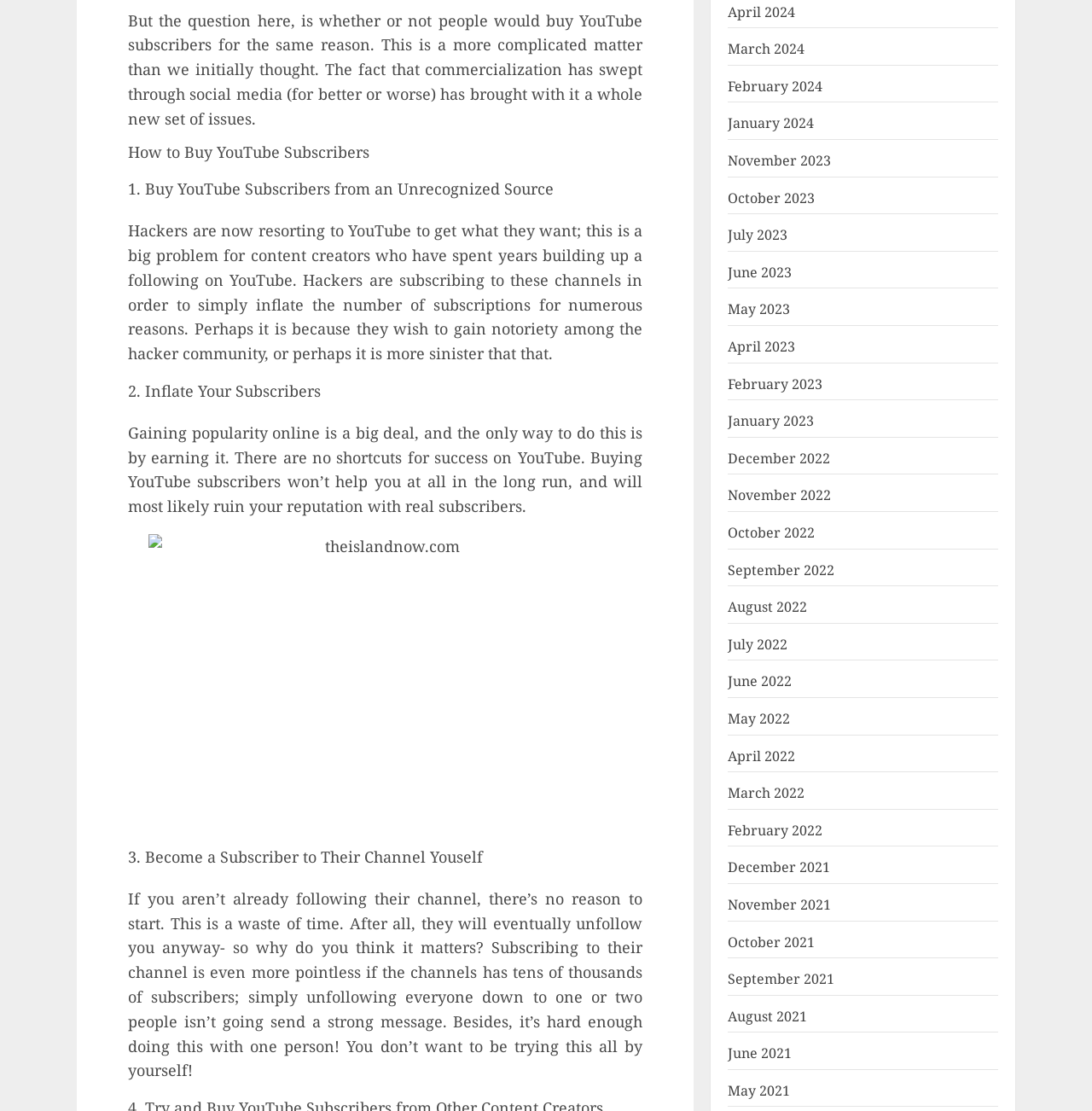Please reply with a single word or brief phrase to the question: 
What is the purpose of hackers subscribing to YouTube channels?

To gain notoriety